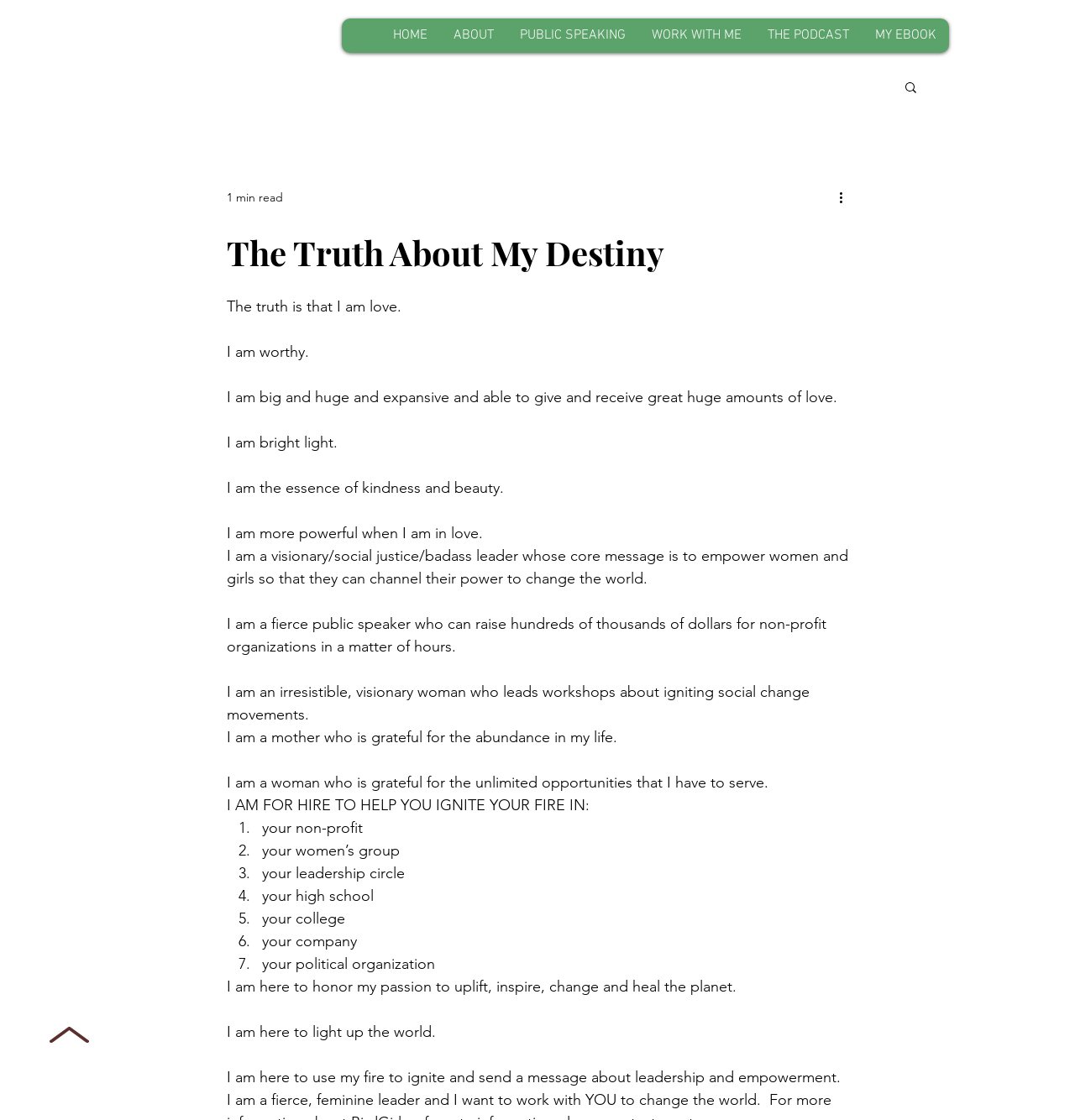What is the author's self-description?
Analyze the image and deliver a detailed answer to the question.

The author describes themselves as 'I am love' in the first sentence of the webpage, which suggests that they identify themselves with the concept of love and prioritize it as a core aspect of their being.